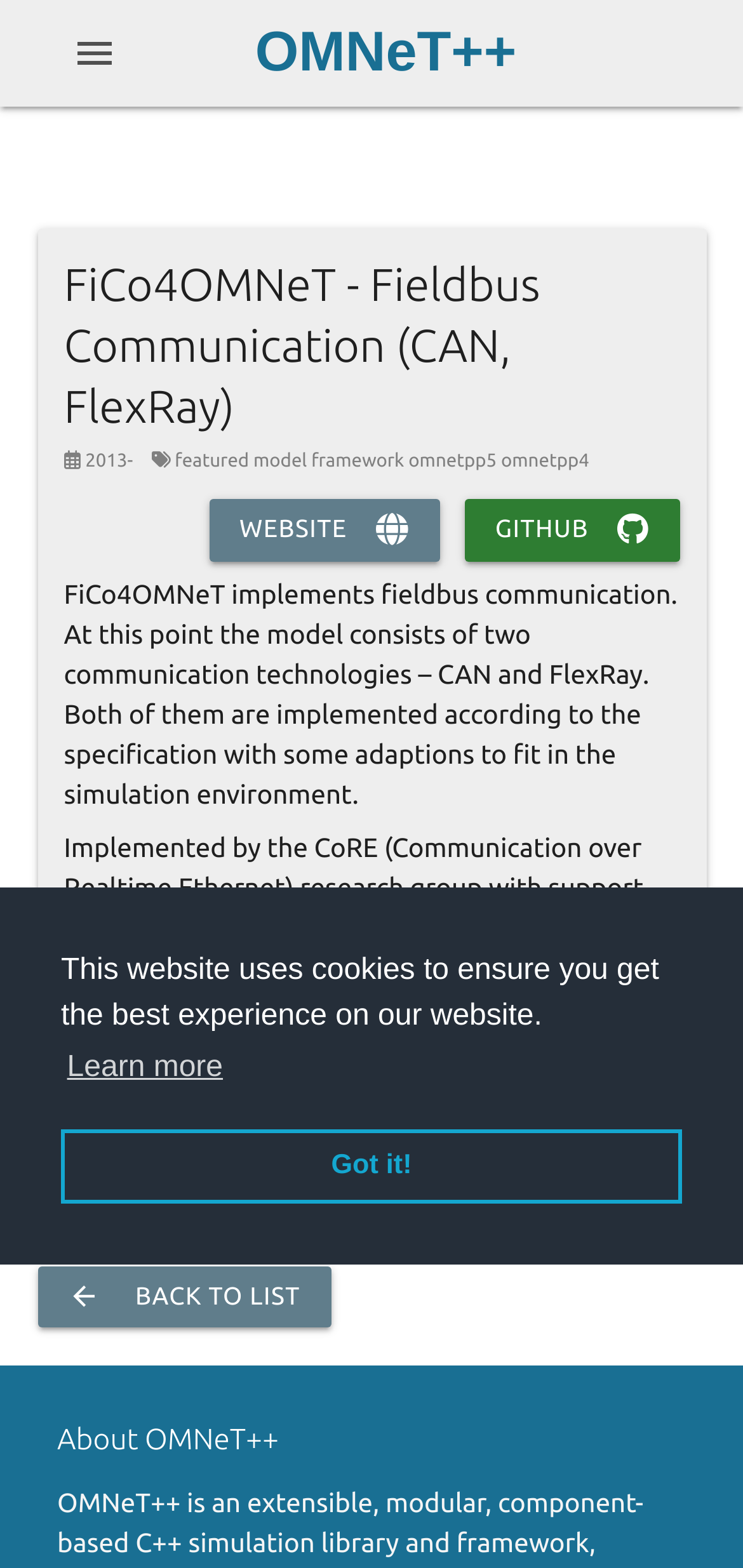Based on the image, please elaborate on the answer to the following question:
What is the command to install FiCo4OMNeT?

I found the answer by looking at the static text element that provides installation instructions, which mentions the command 'install fico4omnet-latest'.